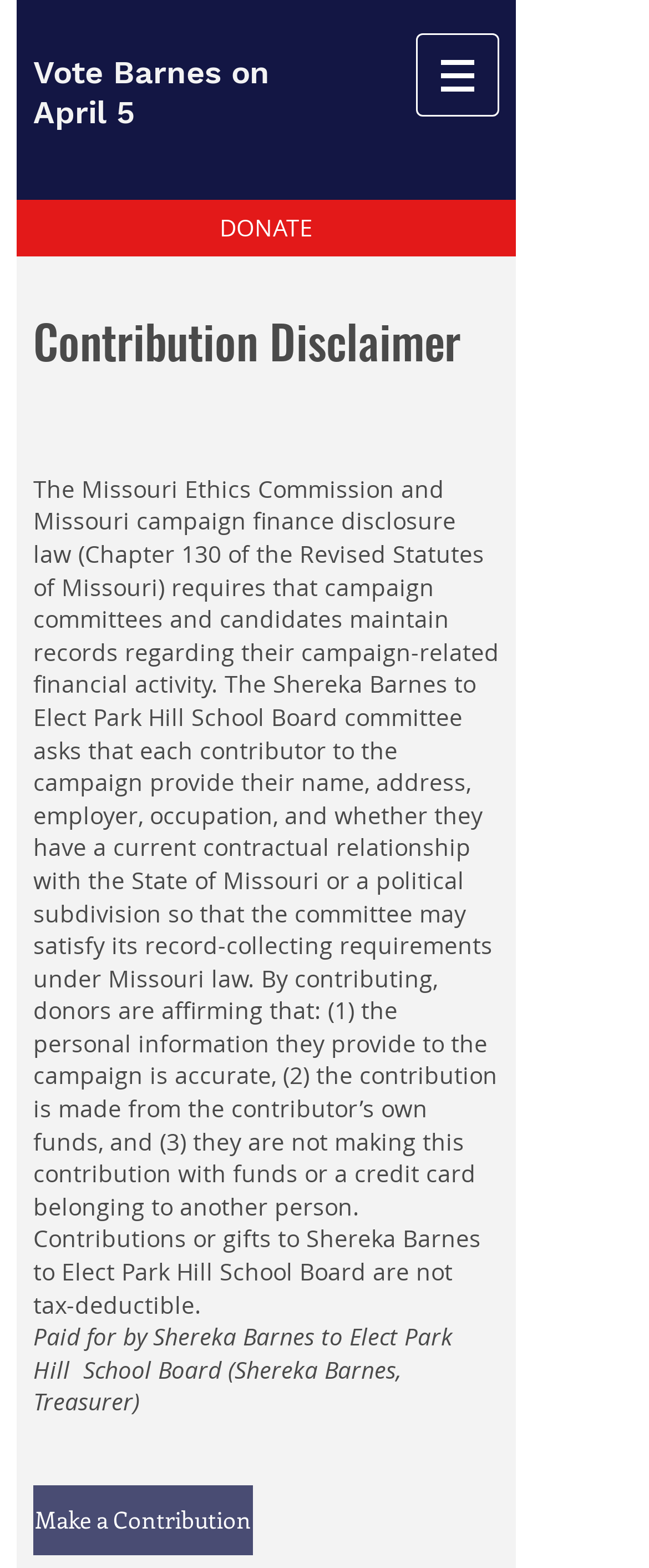What is the purpose of the 'Make a Contribution' button?
Please look at the screenshot and answer using one word or phrase.

To make a contribution